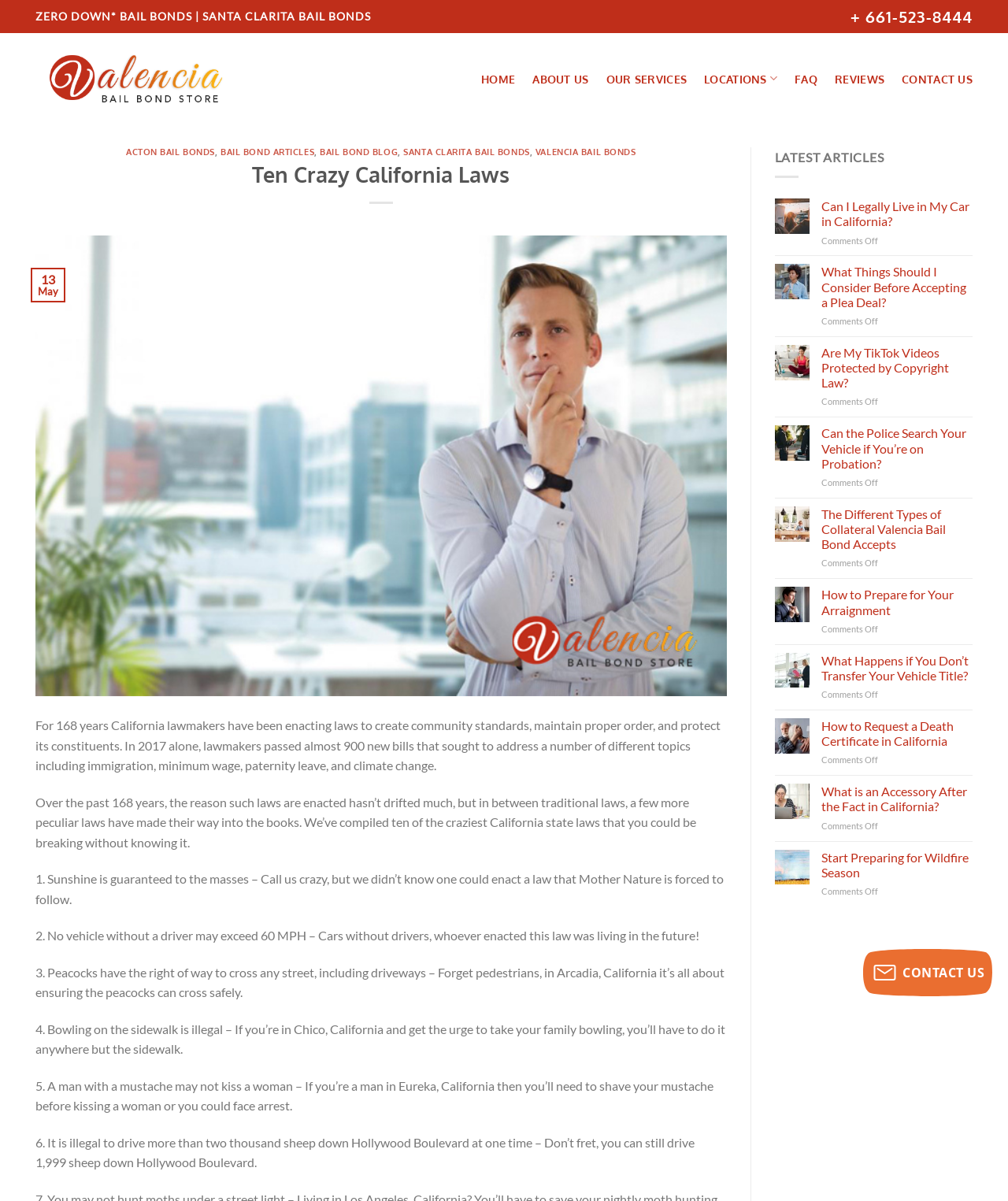Determine the bounding box coordinates of the section to be clicked to follow the instruction: "Log in to the website". The coordinates should be given as four float numbers between 0 and 1, formatted as [left, top, right, bottom].

None